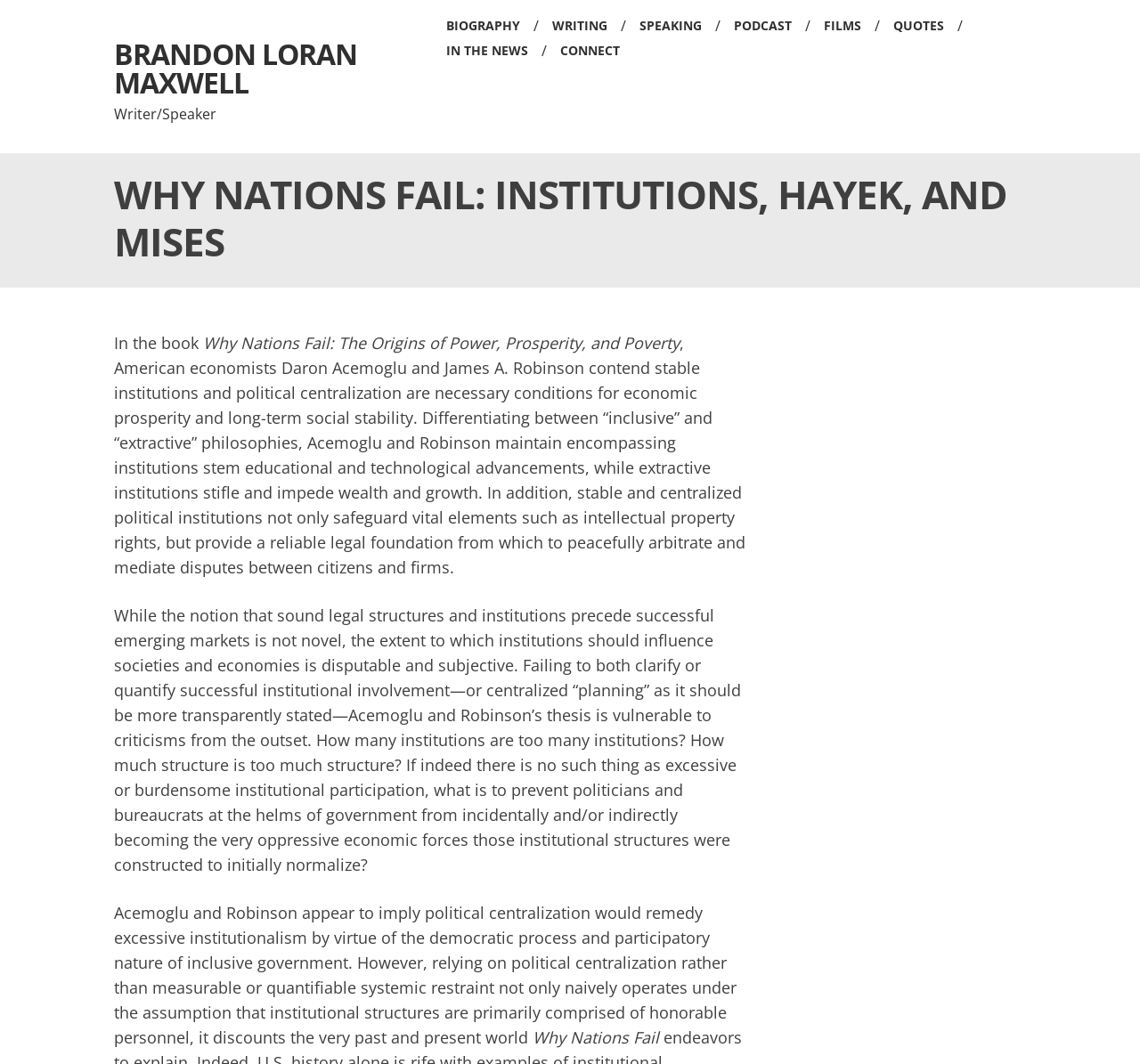What is the criticism of Acemoglu and Robinson's thesis?
Based on the image, give a concise answer in the form of a single word or short phrase.

Lack of clarity on institutional involvement